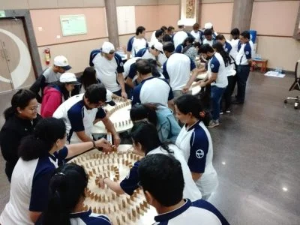Answer the question using only one word or a concise phrase: What is the purpose of the team-building exercise?

To enhance connections among team members